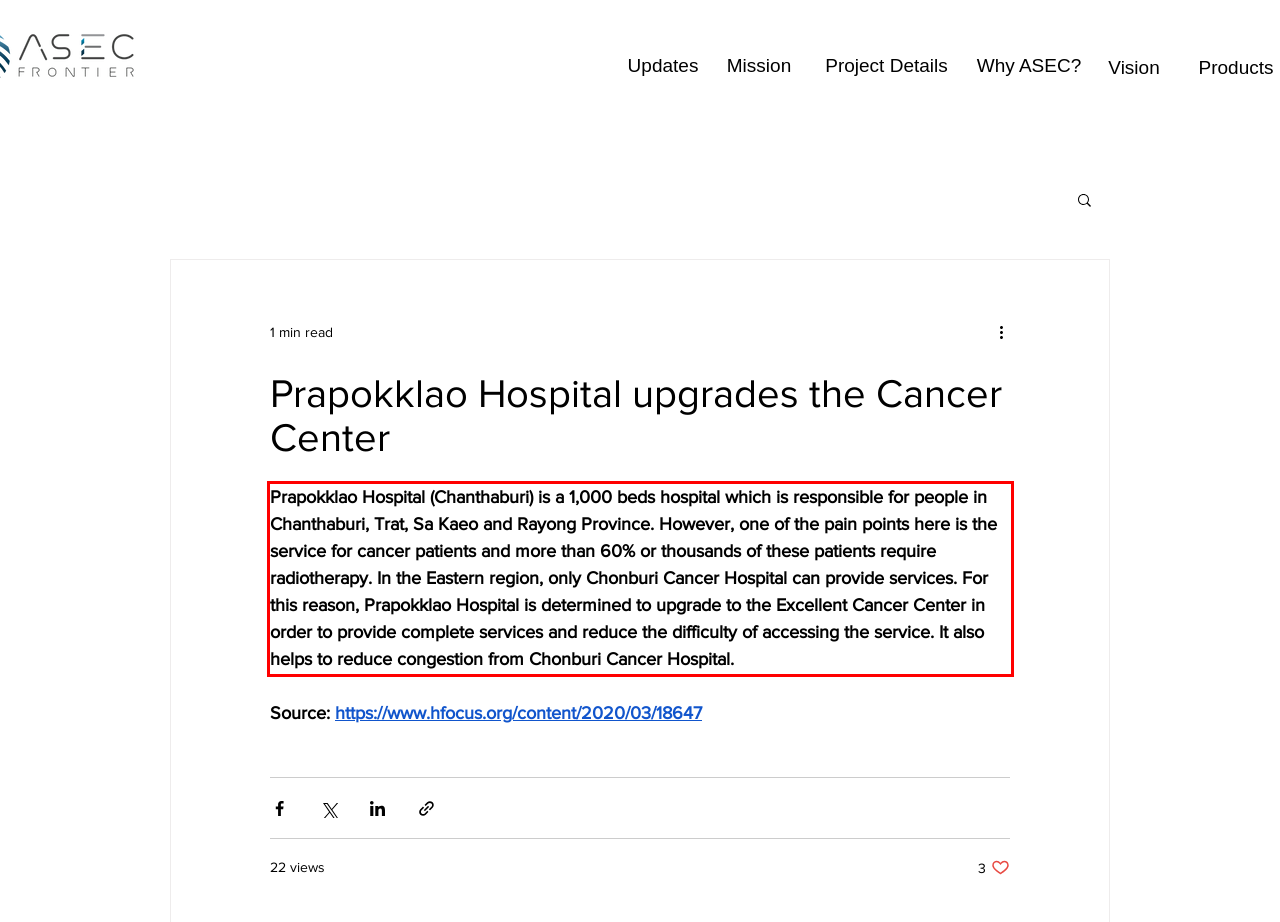Perform OCR on the text inside the red-bordered box in the provided screenshot and output the content.

Prapokklao Hospital (Chanthaburi) is a 1,000 beds hospital which is responsible for people in Chanthaburi, Trat, Sa Kaeo and Rayong Province. However, one of the pain points here is the service for cancer patients and more than 60% or thousands of these patients require radiotherapy. In the Eastern region, only Chonburi Cancer Hospital can provide services. For this reason, Prapokklao Hospital is determined to upgrade to the Excellent Cancer Center in order to provide complete services and reduce the difficulty of accessing the service. It also helps to reduce congestion from Chonburi Cancer Hospital.